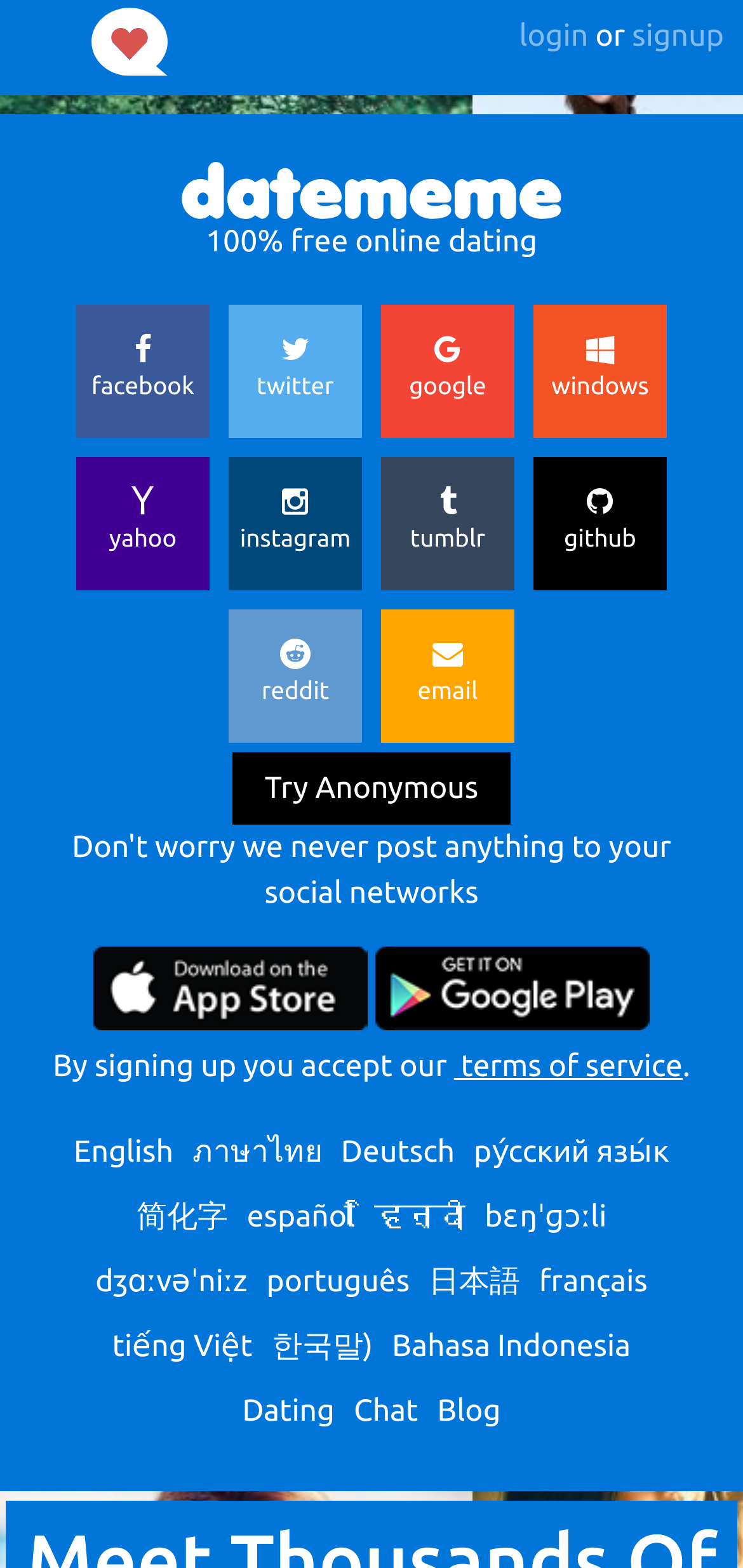Please find the bounding box coordinates in the format (top-left x, top-left y, bottom-right x, bottom-right y) for the given element description. Ensure the coordinates are floating point numbers between 0 and 1. Description: 8

None